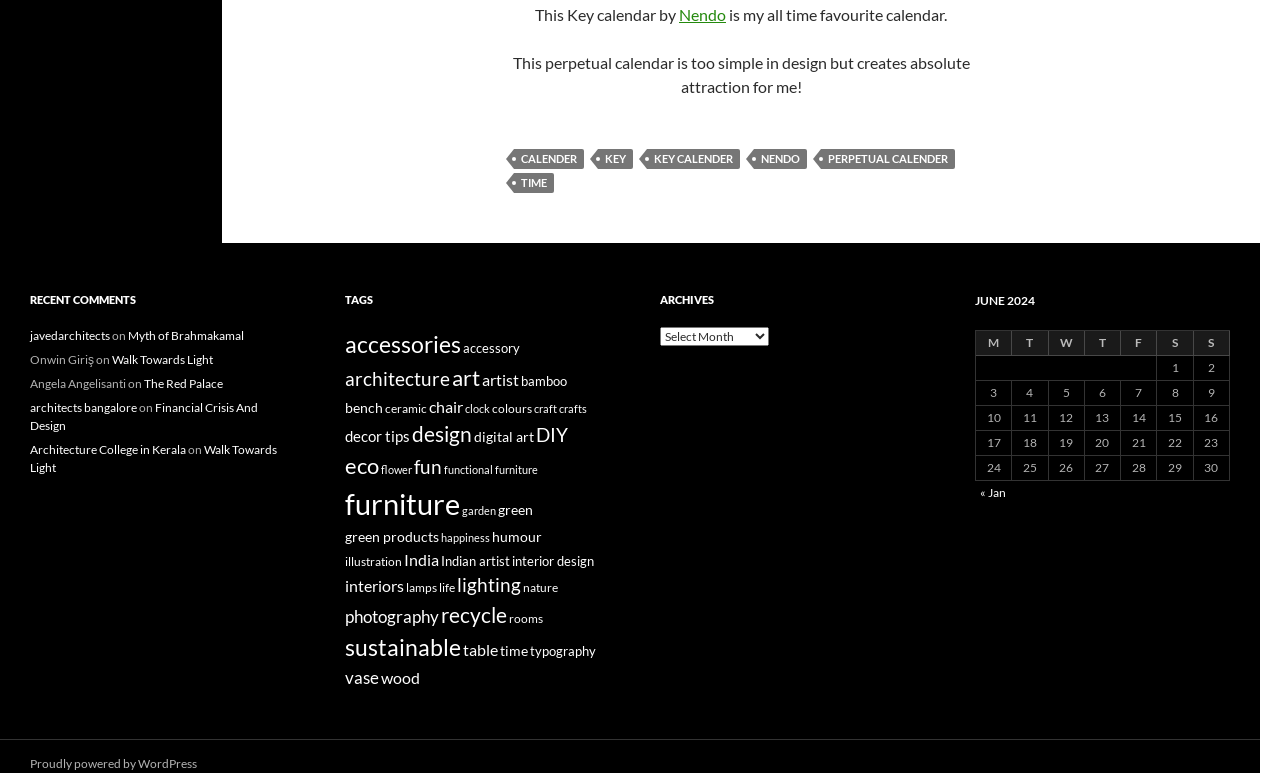Find the bounding box coordinates for the element described here: "Architecture College in Kerala".

[0.023, 0.572, 0.145, 0.591]